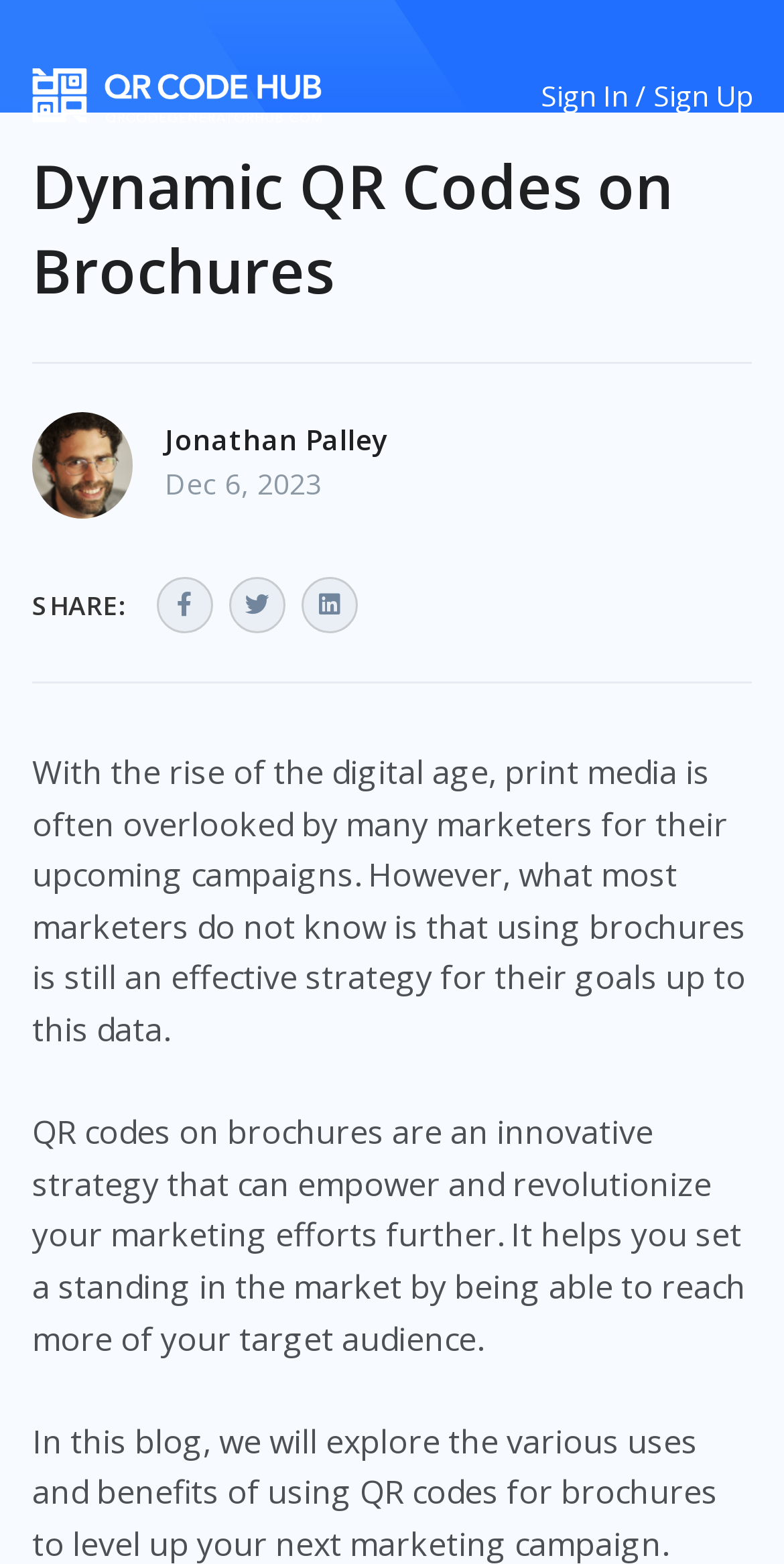When was the article published?
Look at the image and answer with only one word or phrase.

Dec 6, 2023